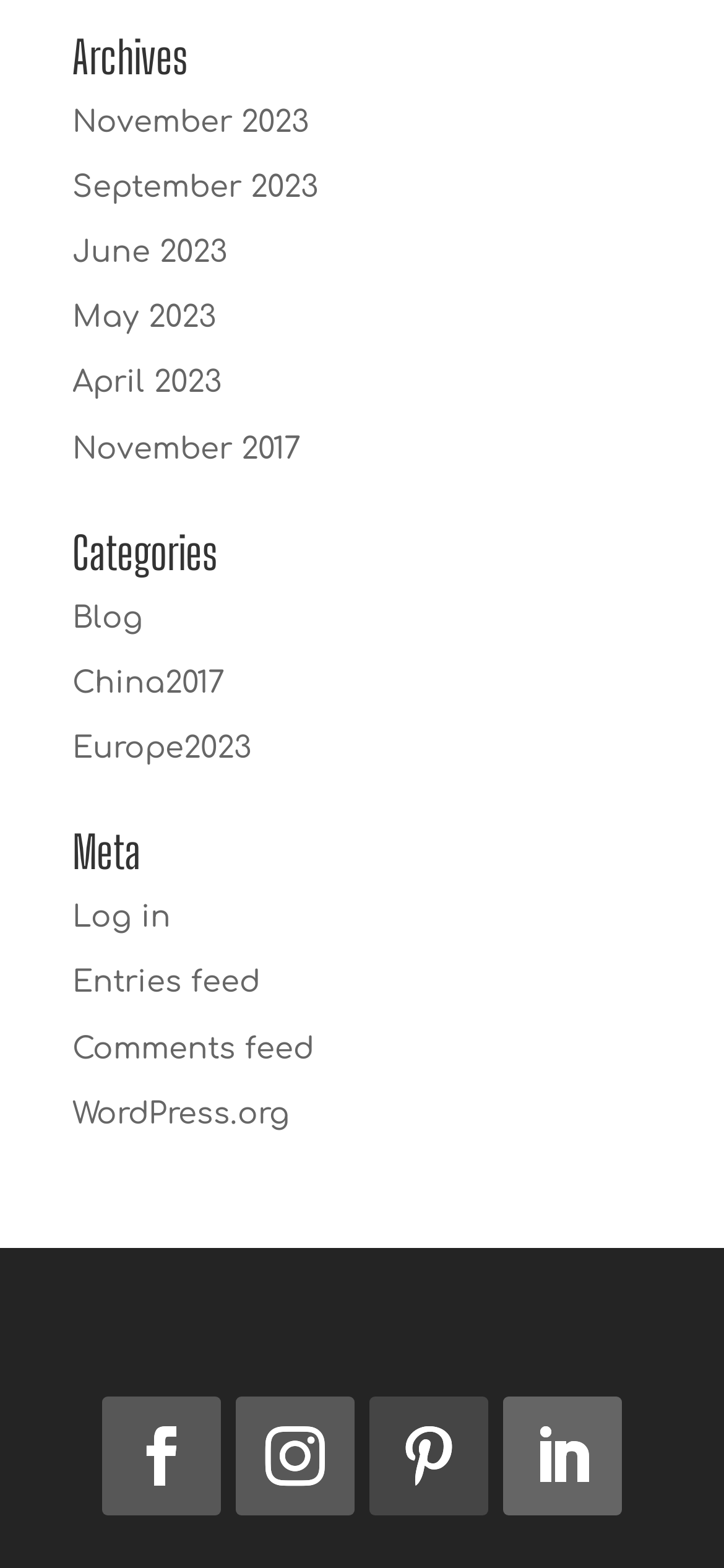Determine the bounding box for the HTML element described here: "September 2023". The coordinates should be given as [left, top, right, bottom] with each number being a float between 0 and 1.

[0.1, 0.109, 0.438, 0.13]